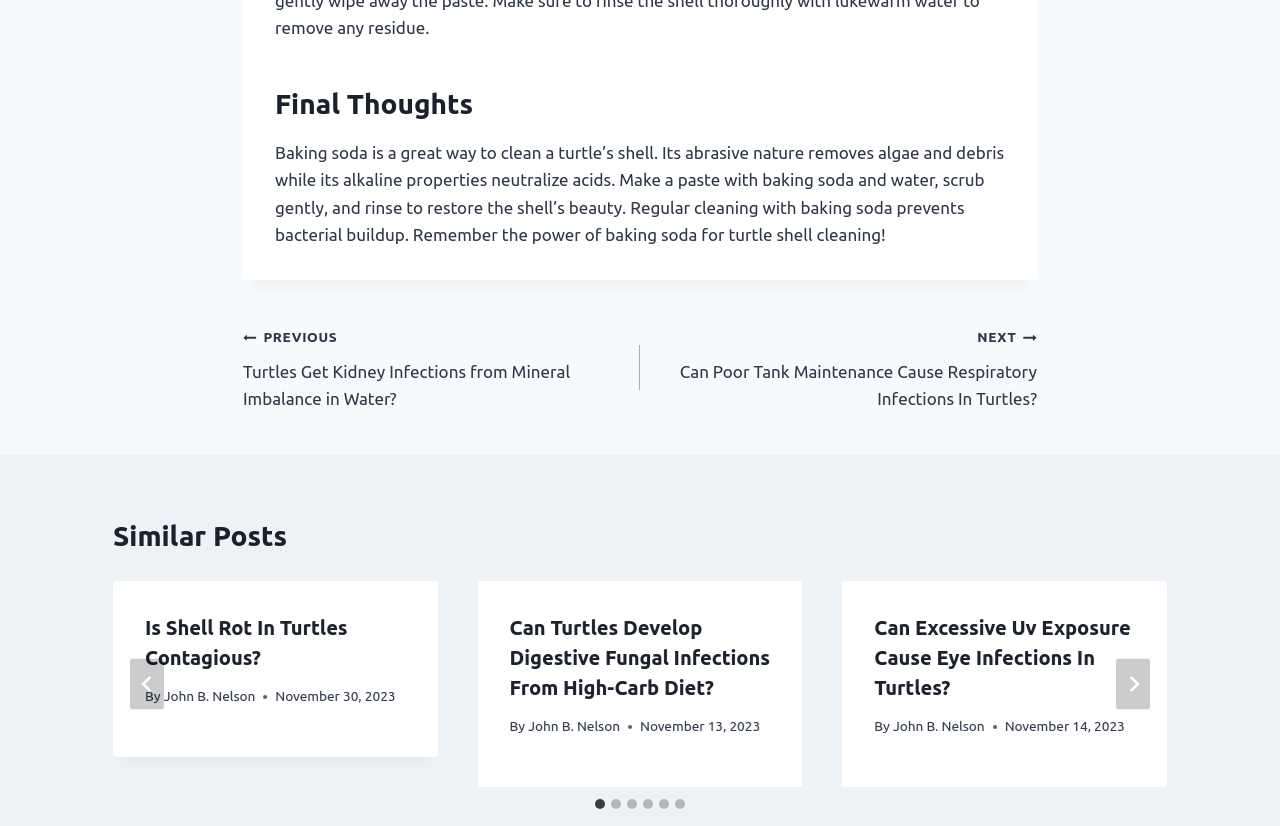Please identify the bounding box coordinates of the clickable element to fulfill the following instruction: "Visit Star Track Tours website". The coordinates should be four float numbers between 0 and 1, i.e., [left, top, right, bottom].

None